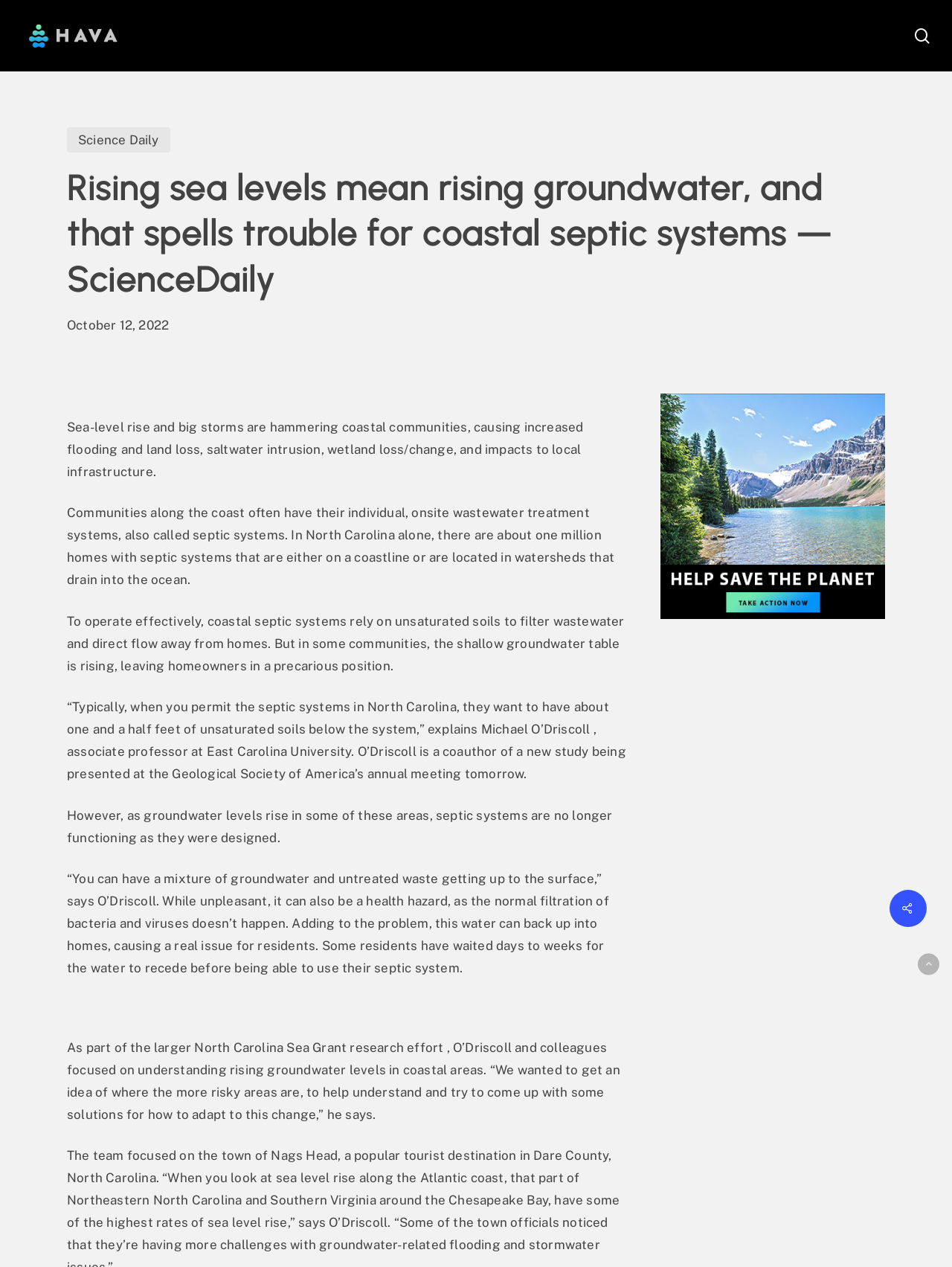Based on the element description: "Science Daily", identify the bounding box coordinates for this UI element. The coordinates must be four float numbers between 0 and 1, listed as [left, top, right, bottom].

[0.07, 0.1, 0.179, 0.12]